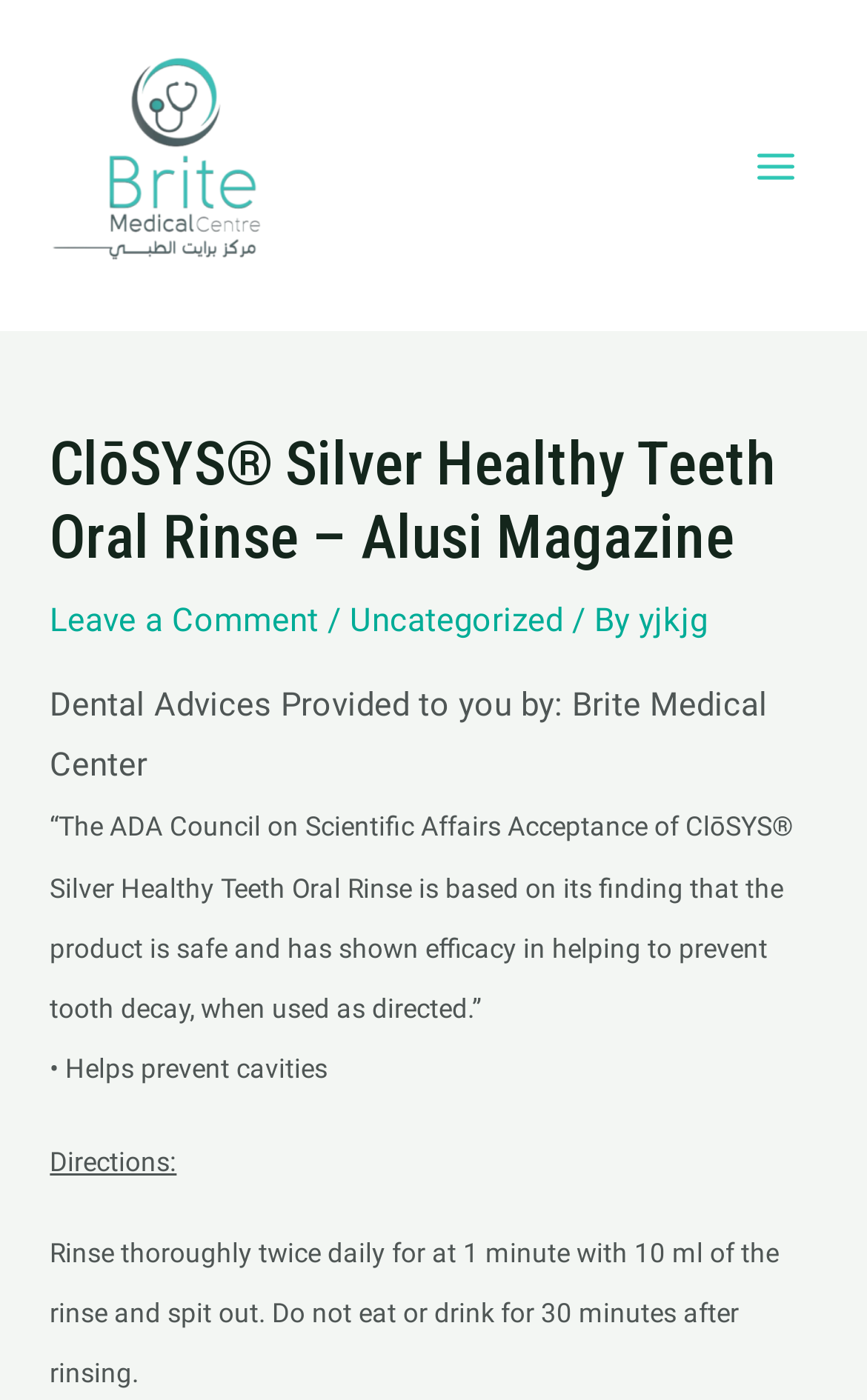Please identify the primary heading on the webpage and return its text.

ClōSYS® Silver Healthy Teeth Oral Rinse – Alusi Magazine